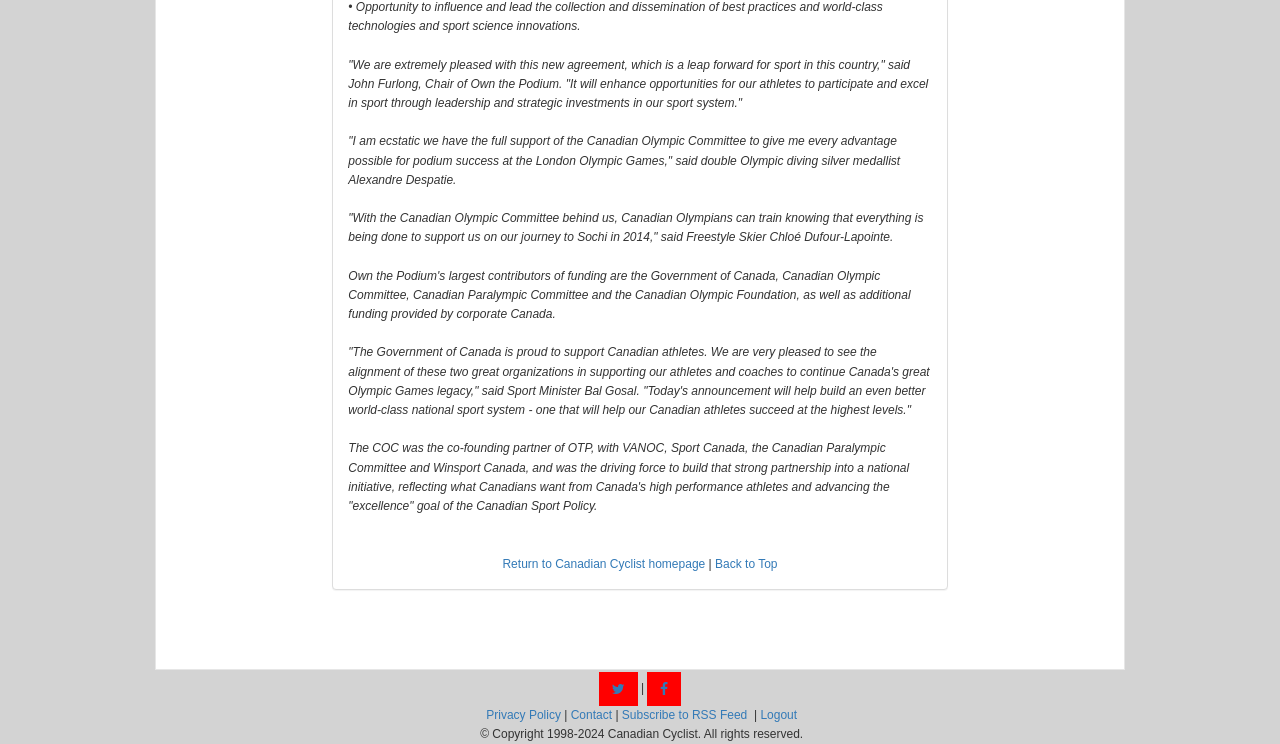Given the following UI element description: "Contact", find the bounding box coordinates in the webpage screenshot.

[0.446, 0.952, 0.478, 0.97]